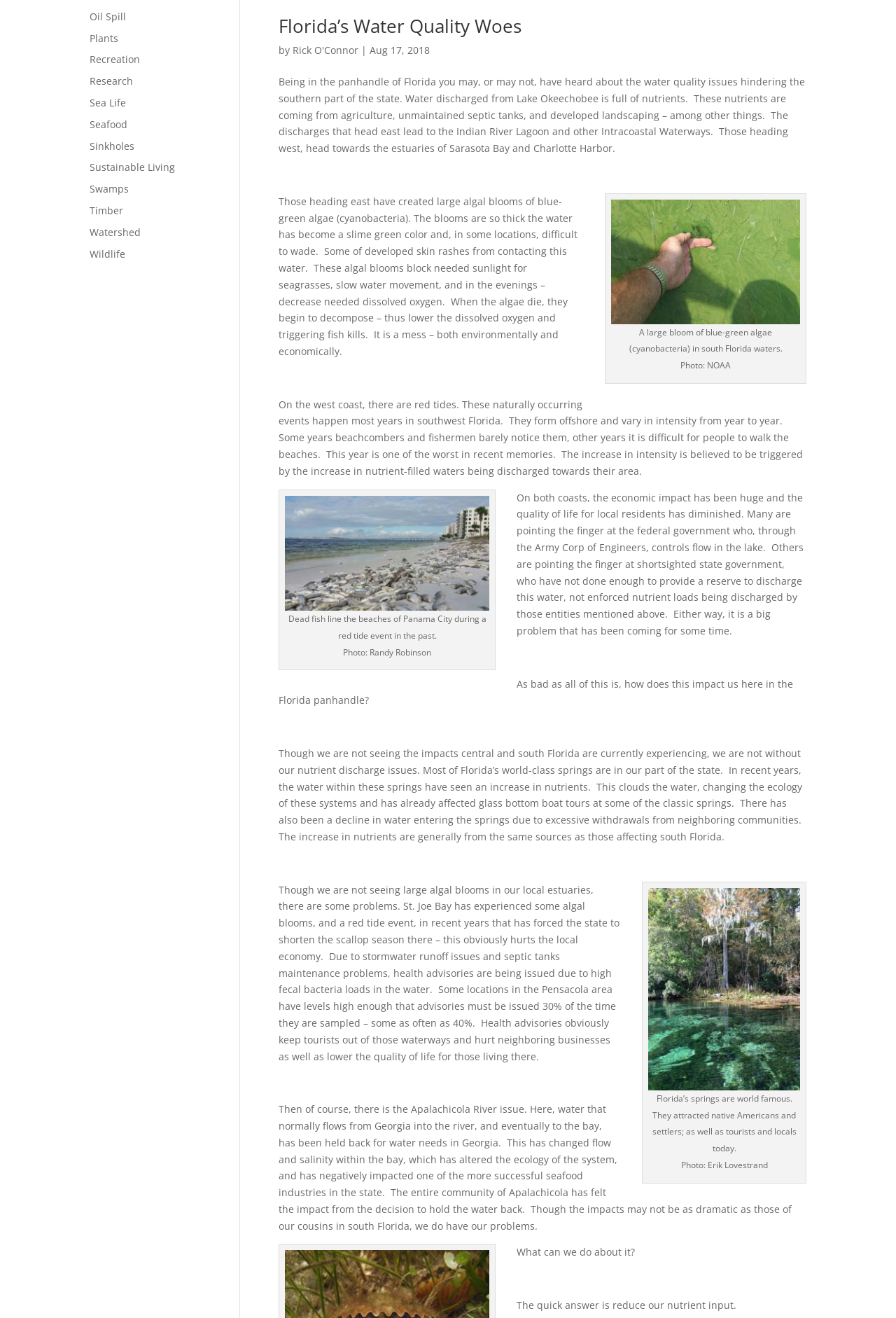Given the webpage screenshot, identify the bounding box of the UI element that matches this description: "Sea Life".

[0.1, 0.073, 0.141, 0.083]